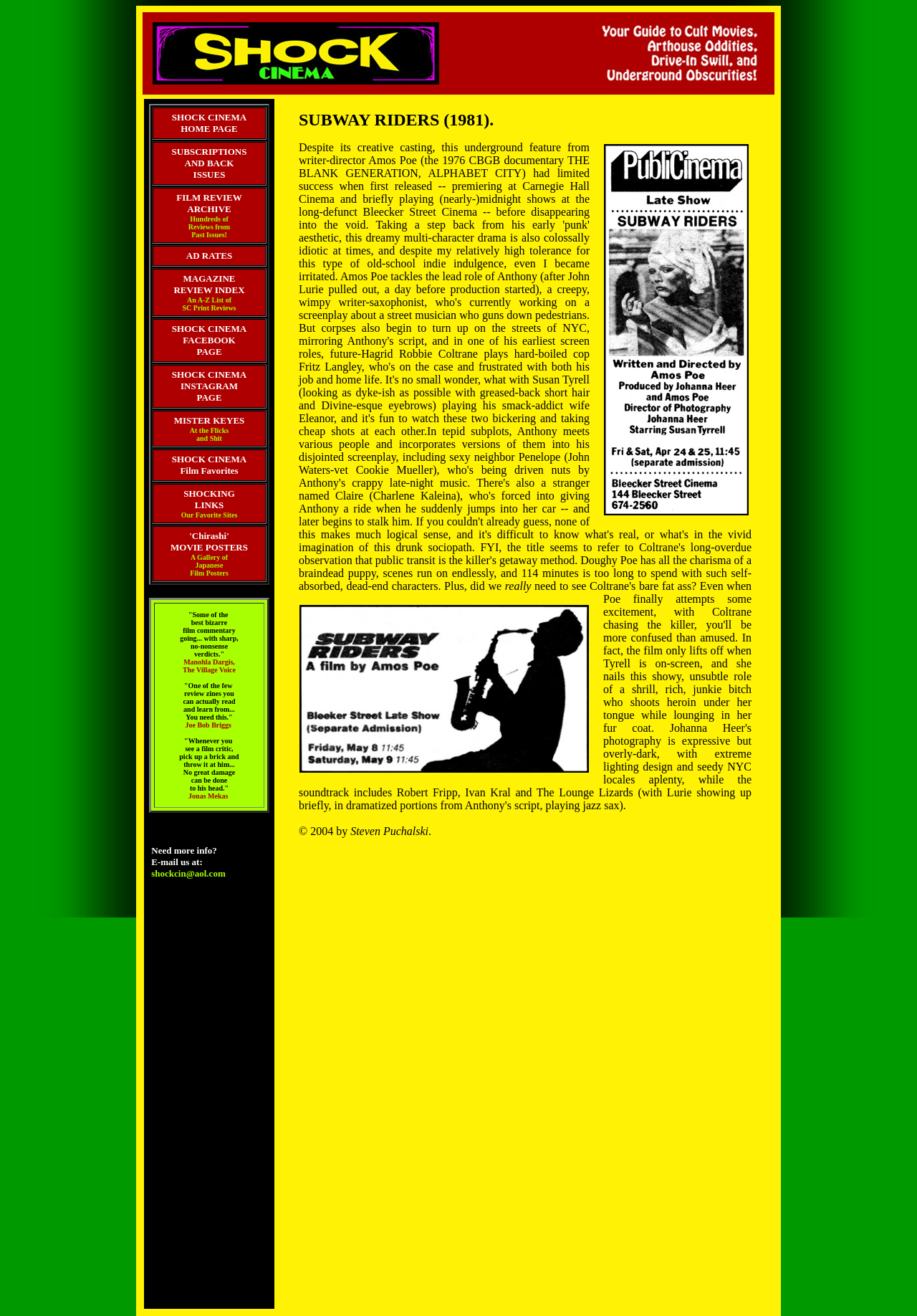Using the description "SHOCK CINEMAFilm Favorites", locate and provide the bounding box of the UI element.

[0.167, 0.342, 0.289, 0.365]